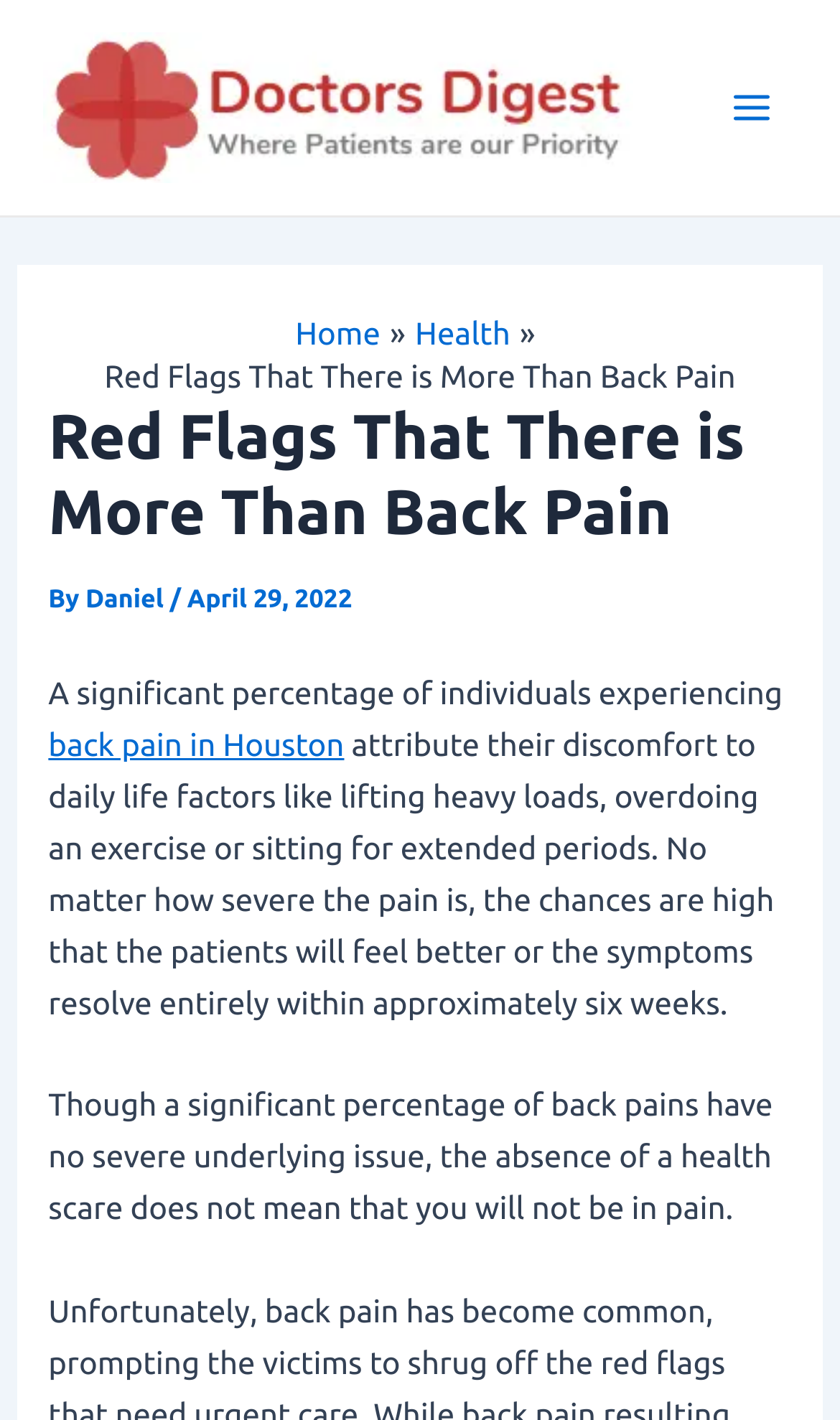What is the date of the article?
Answer briefly with a single word or phrase based on the image.

April 29, 2022